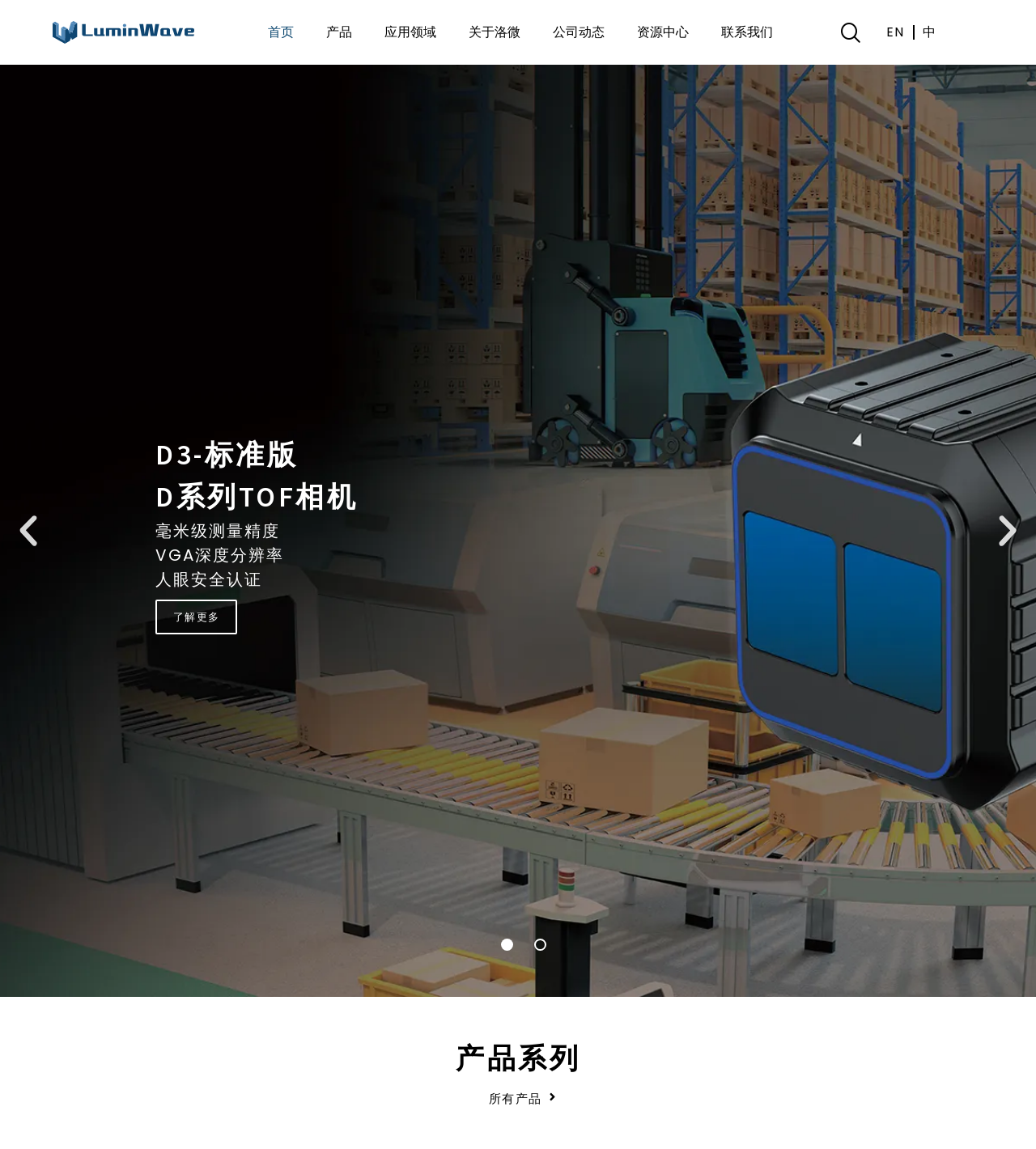How many slides are there on the webpage?
Please analyze the image and answer the question with as much detail as possible.

There are two slides on the webpage, as indicated by the 'Go to slide 1' and 'Go to slide 2' buttons at the bottom of the webpage.